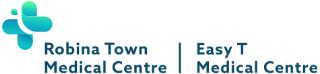What does the logo reflect?
Based on the image, answer the question with a single word or brief phrase.

commitment to quality healthcare